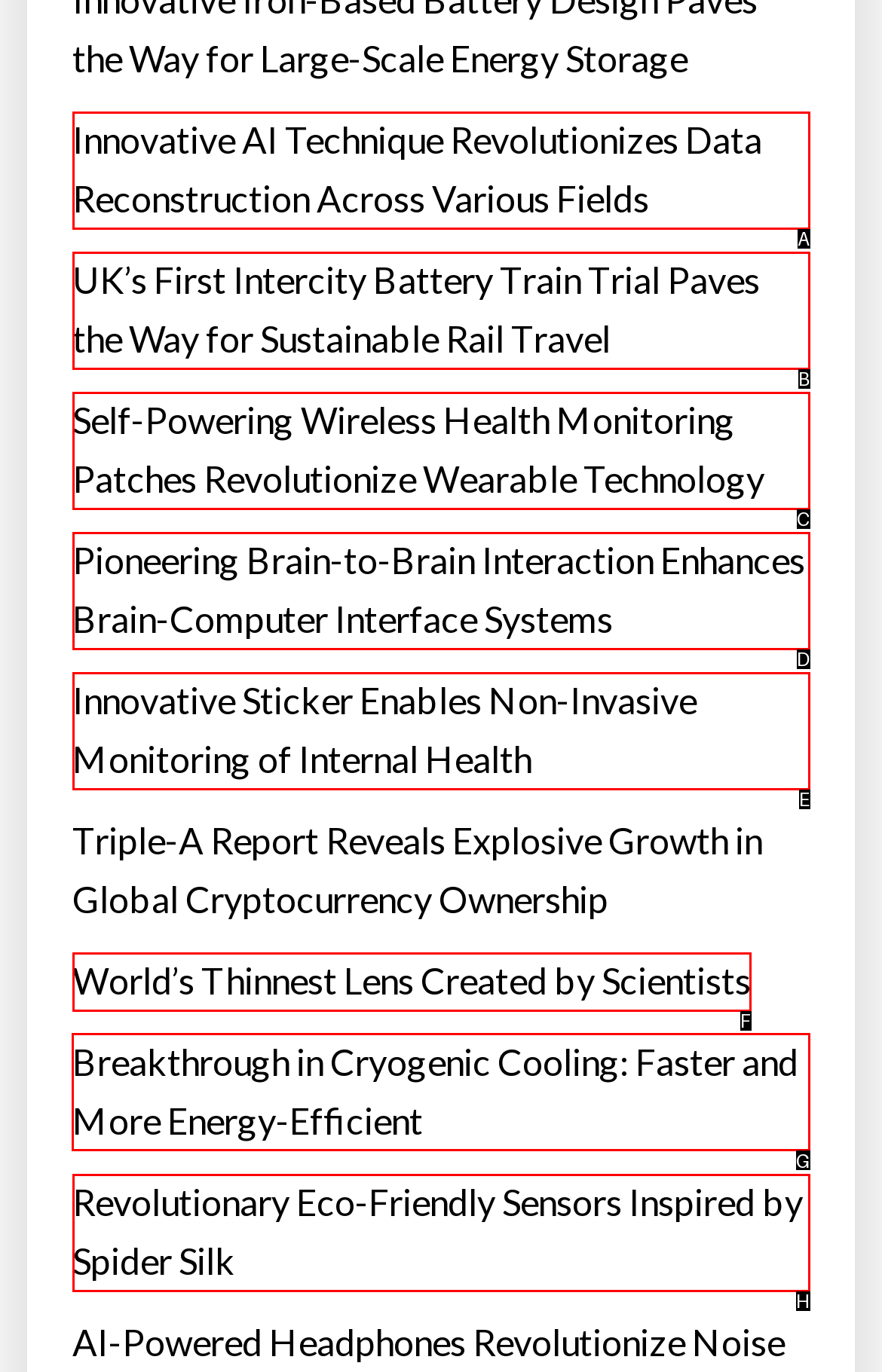Tell me which letter I should select to achieve the following goal: Discover breakthrough in cryogenic cooling
Answer with the corresponding letter from the provided options directly.

G